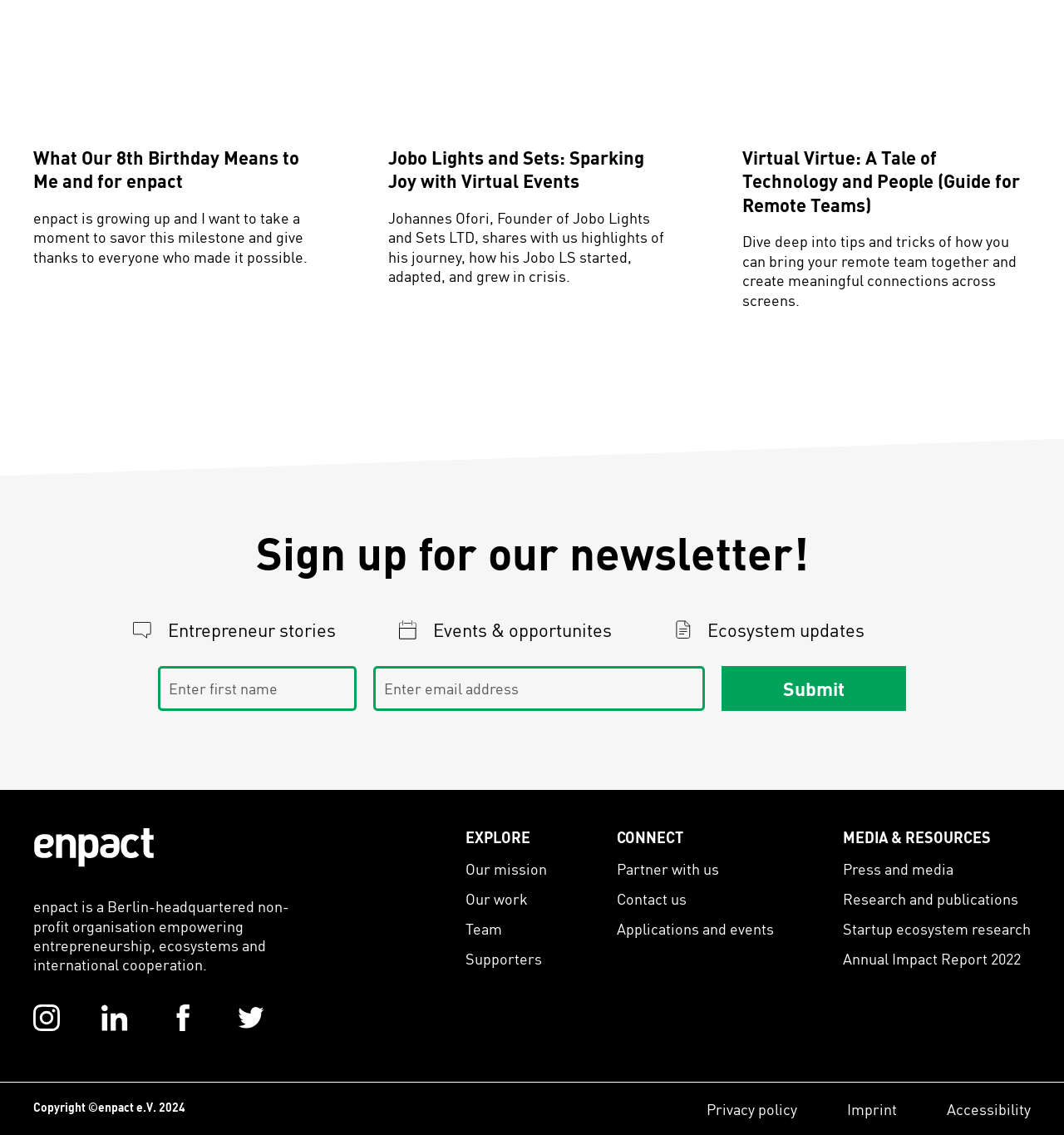Identify the bounding box for the UI element specified in this description: "Submit". The coordinates must be four float numbers between 0 and 1, formatted as [left, top, right, bottom].

[0.678, 0.587, 0.852, 0.626]